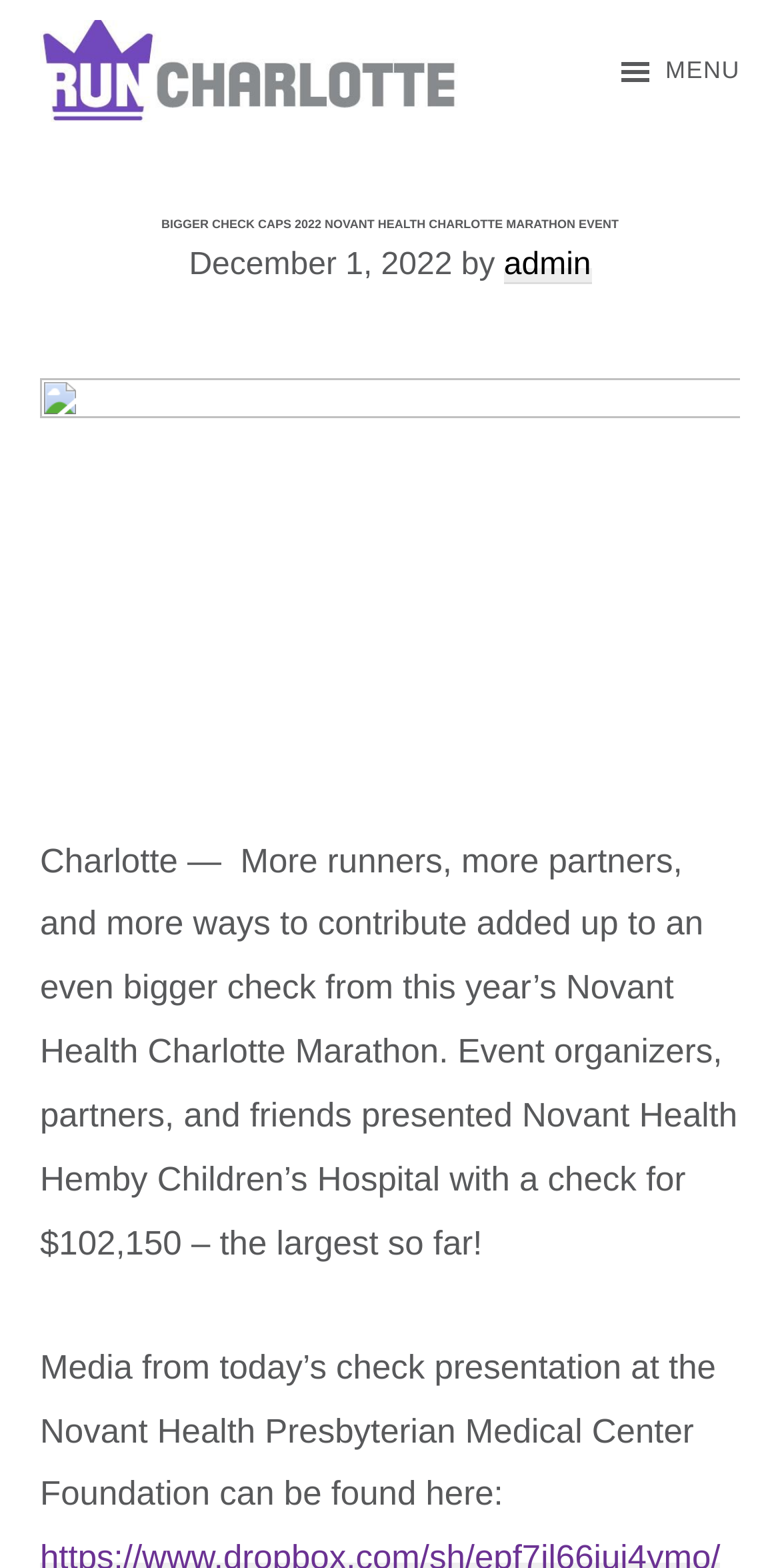Answer this question in one word or a short phrase: How much was the check presented to Novant Health Hemby Children’s Hospital?

$102,150